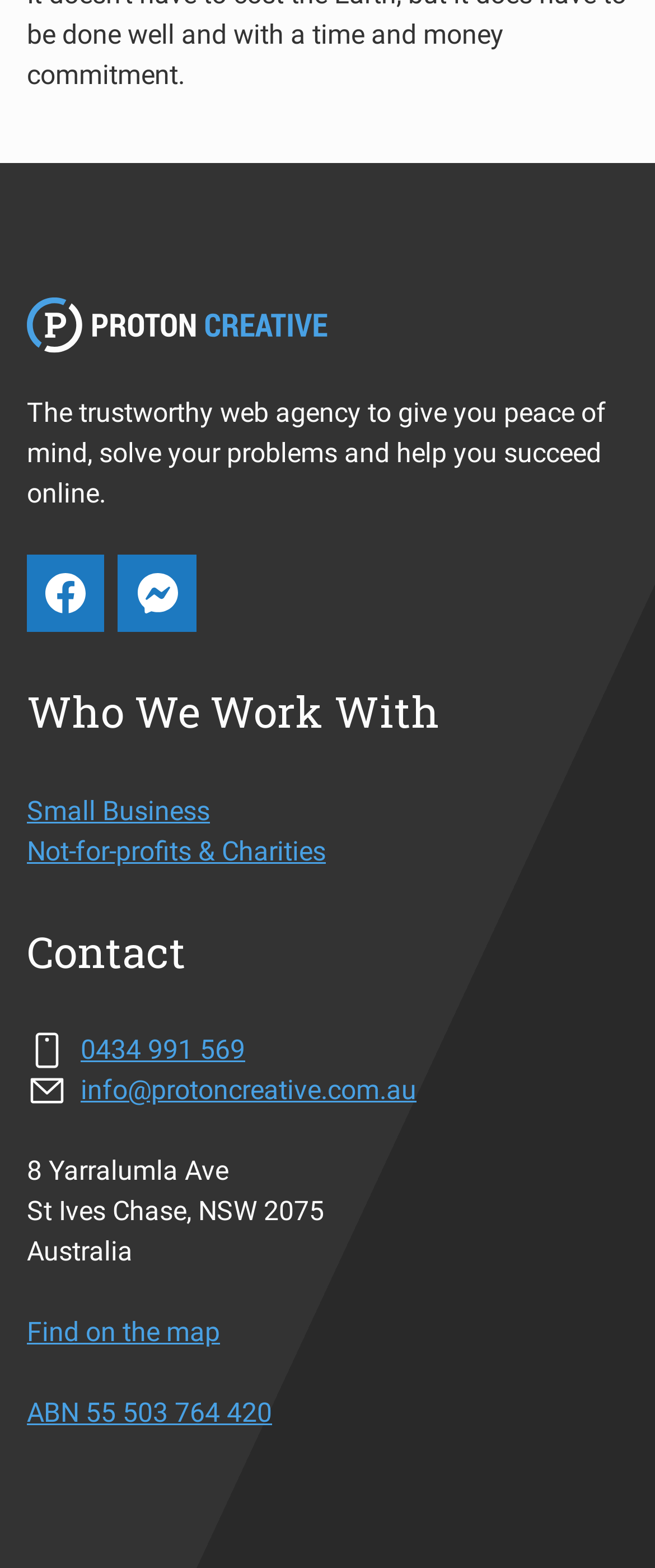Refer to the screenshot and give an in-depth answer to this question: How many links are there under 'Who We Work With'?

Under the heading 'Who We Work With', there are two links: 'Small Business' and 'Not-for-profits & Charities'.